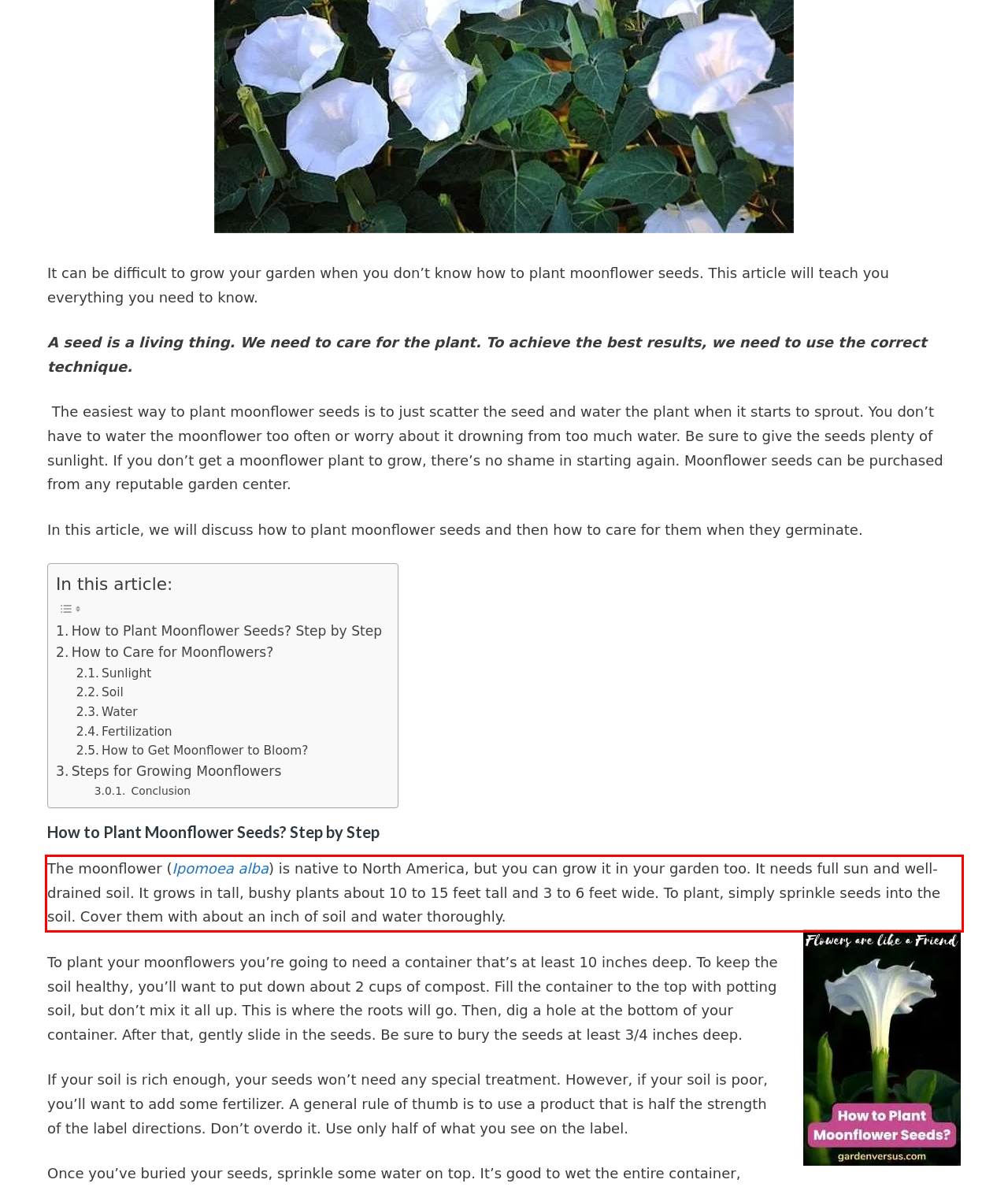Using the provided screenshot, read and generate the text content within the red-bordered area.

The moonflower (Ipomoea alba) is native to North America, but you can grow it in your garden too. It needs full sun and well-drained soil. It grows in tall, bushy plants about 10 to 15 feet tall and 3 to 6 feet wide. To plant, simply sprinkle seeds into the soil. Cover them with about an inch of soil and water thoroughly.